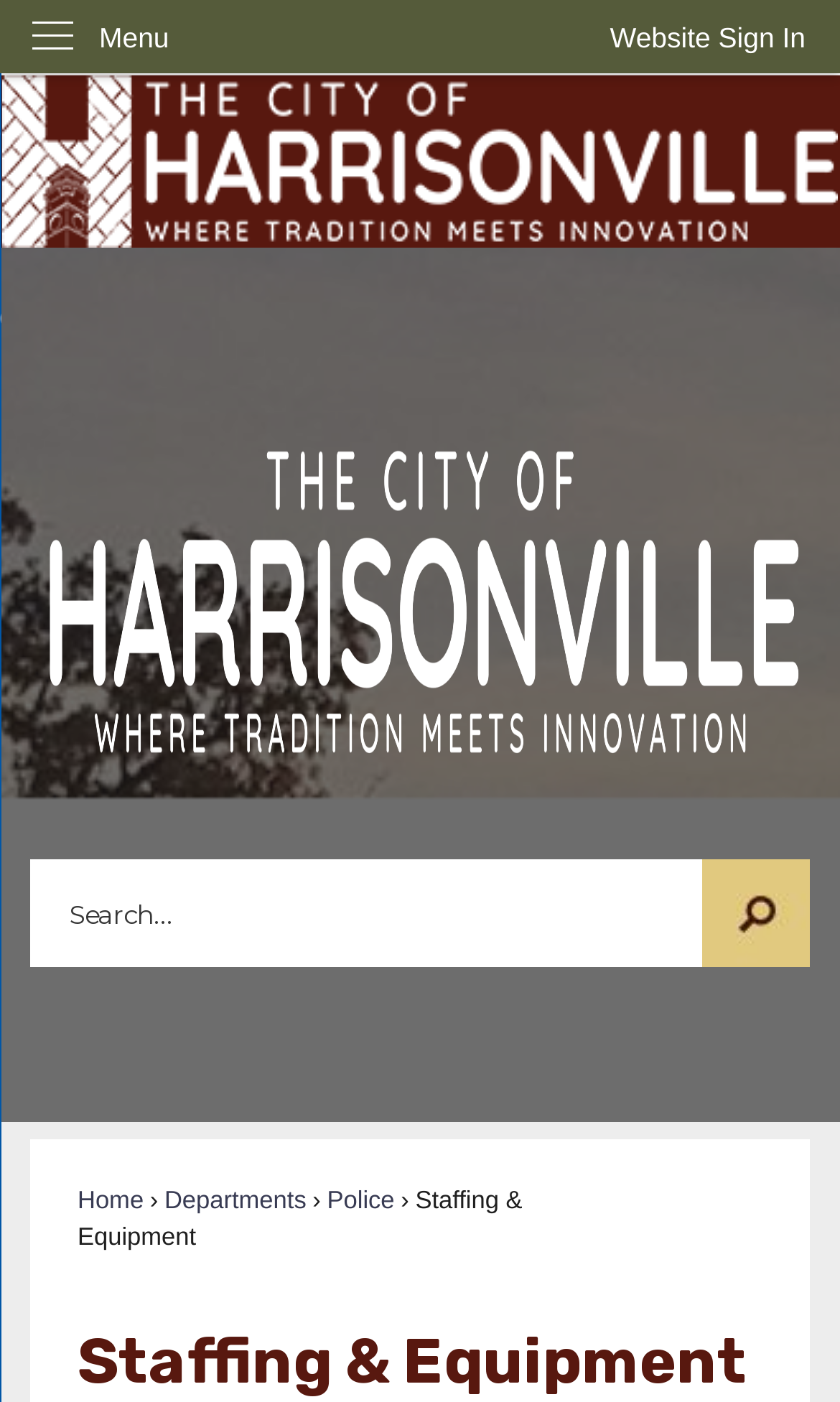Given the element description "Website Sign In", identify the bounding box of the corresponding UI element.

[0.685, 0.0, 1.0, 0.054]